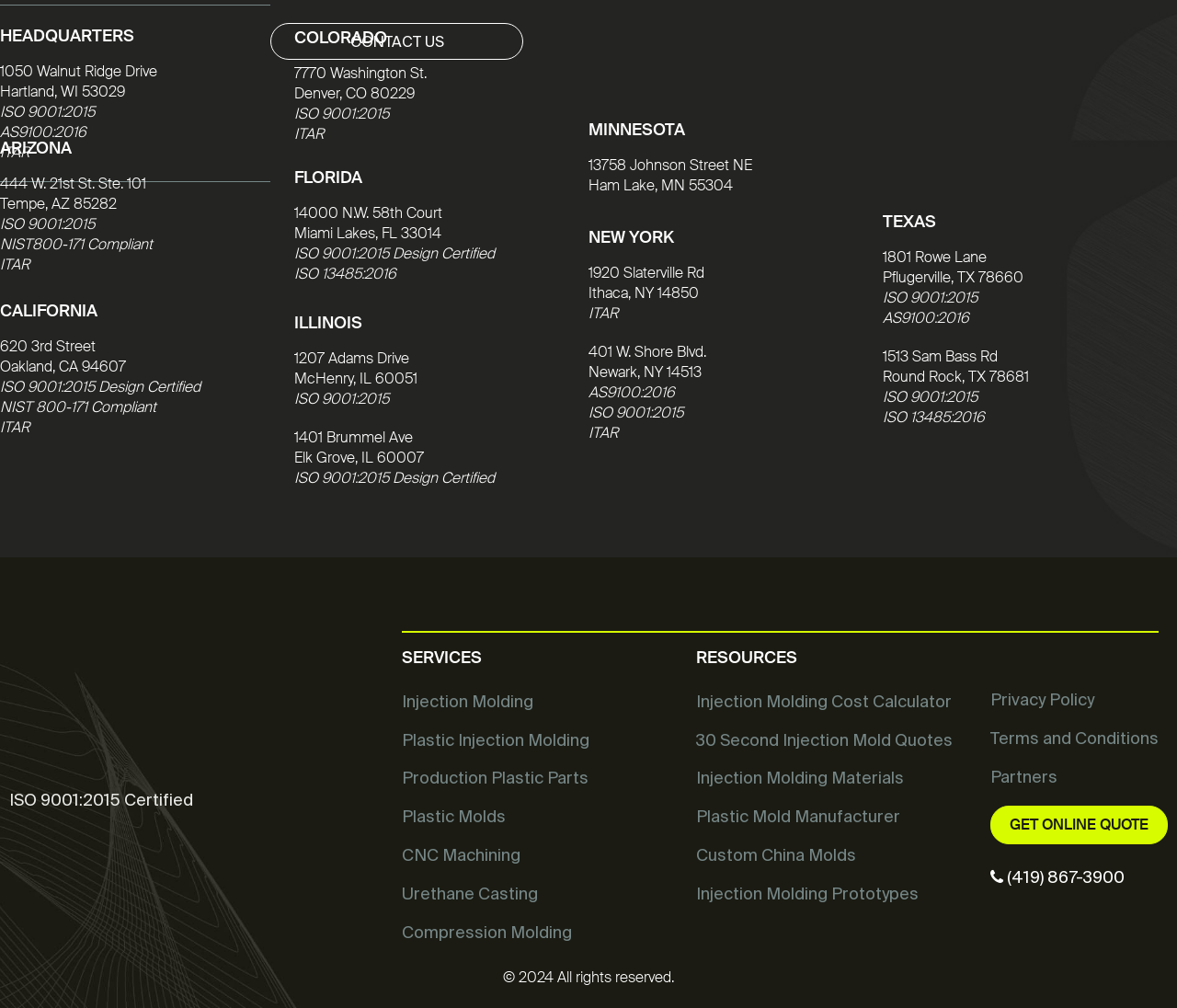Provide a short, one-word or phrase answer to the question below:
What services are offered by the company?

Injection Molding, CNC Machining, etc.